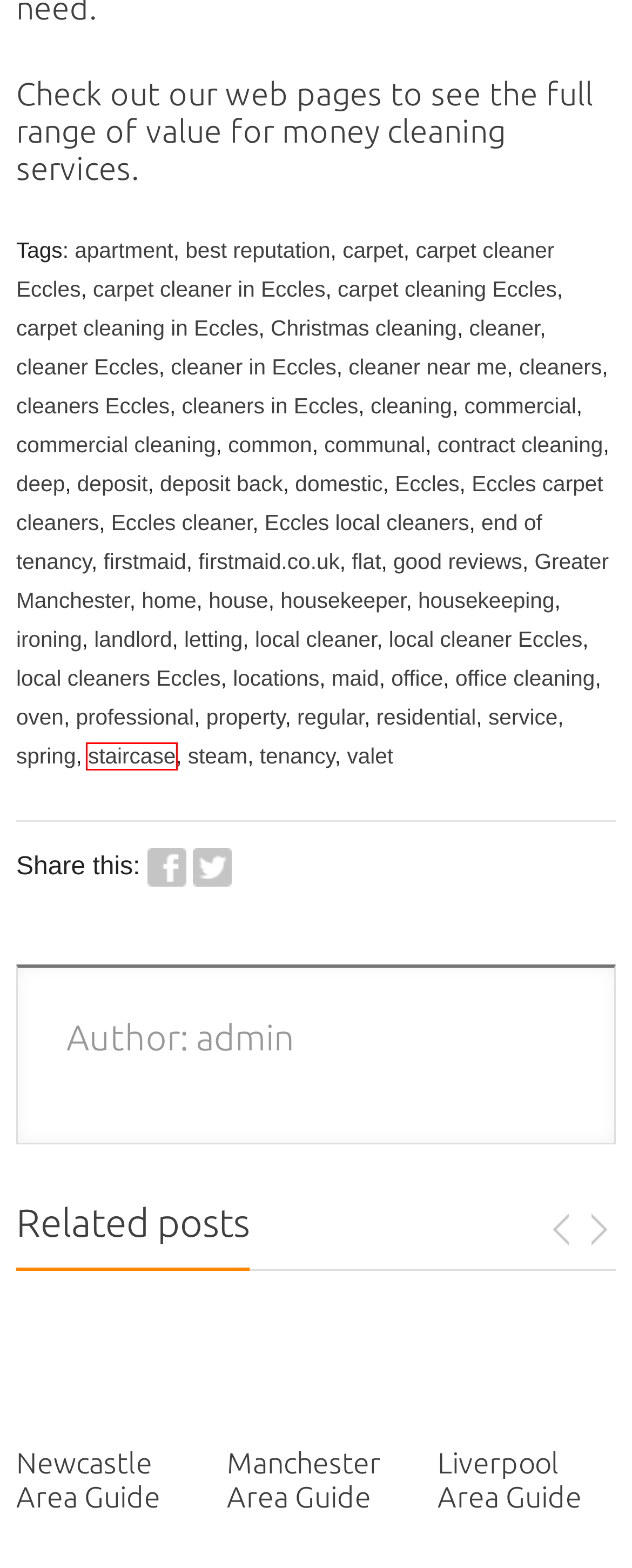Review the webpage screenshot provided, noting the red bounding box around a UI element. Choose the description that best matches the new webpage after clicking the element within the bounding box. The following are the options:
A. cleaning Archives - FirstMaid | Best Local Cleaners
B. Eccles Archives - FirstMaid | Best Local Cleaners
C. letting Archives - FirstMaid | Best Local Cleaners
D. good reviews Archives - FirstMaid | Best Local Cleaners
E. oven Archives - FirstMaid | Best Local Cleaners
F. staircase Archives - FirstMaid | Best Local Cleaners
G. home Archives - FirstMaid | Best Local Cleaners
H. steam Archives - FirstMaid | Best Local Cleaners

F